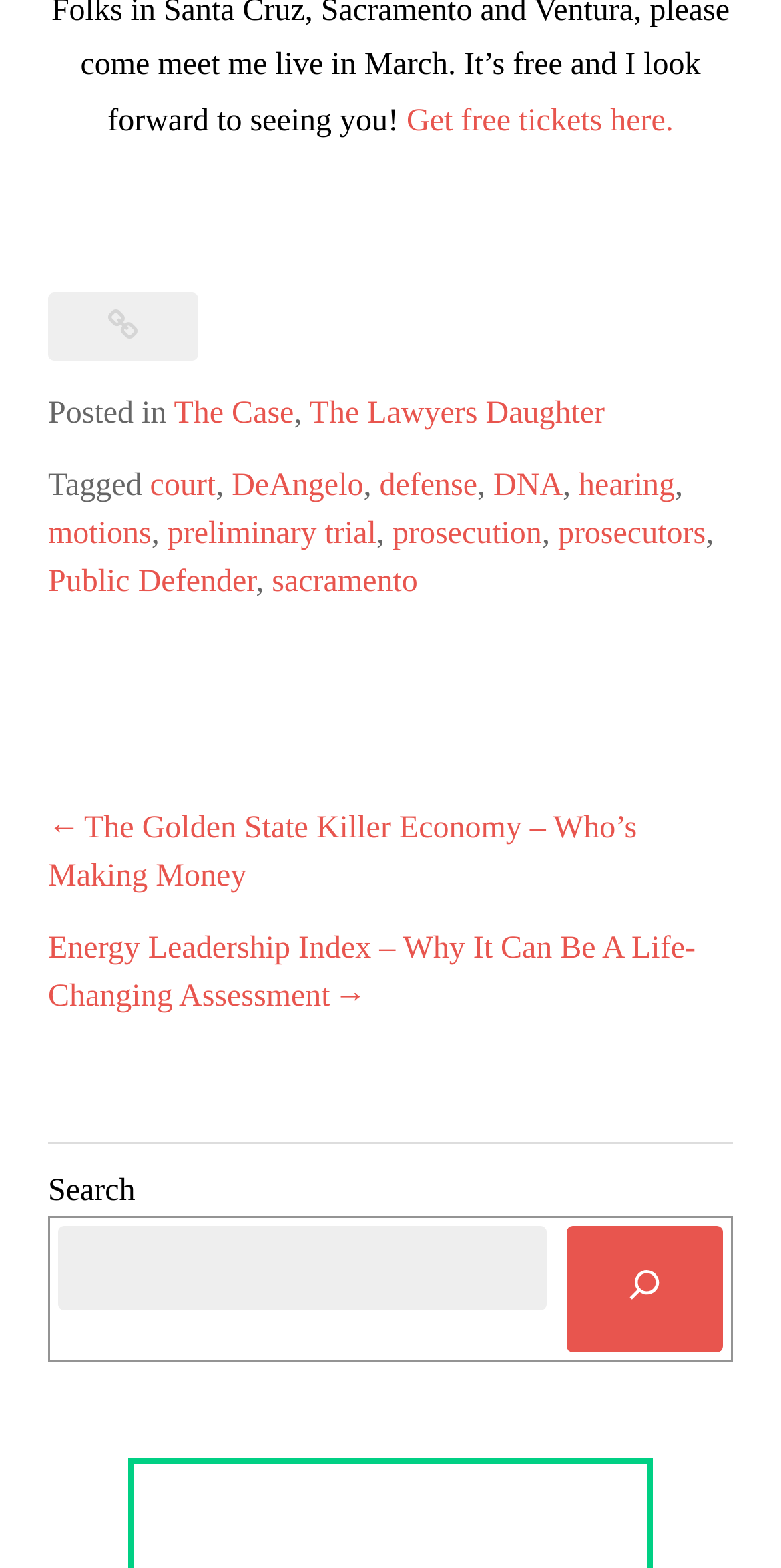Identify the bounding box coordinates of the section to be clicked to complete the task described by the following instruction: "Click on 'Get free tickets here'". The coordinates should be four float numbers between 0 and 1, formatted as [left, top, right, bottom].

[0.521, 0.066, 0.862, 0.088]